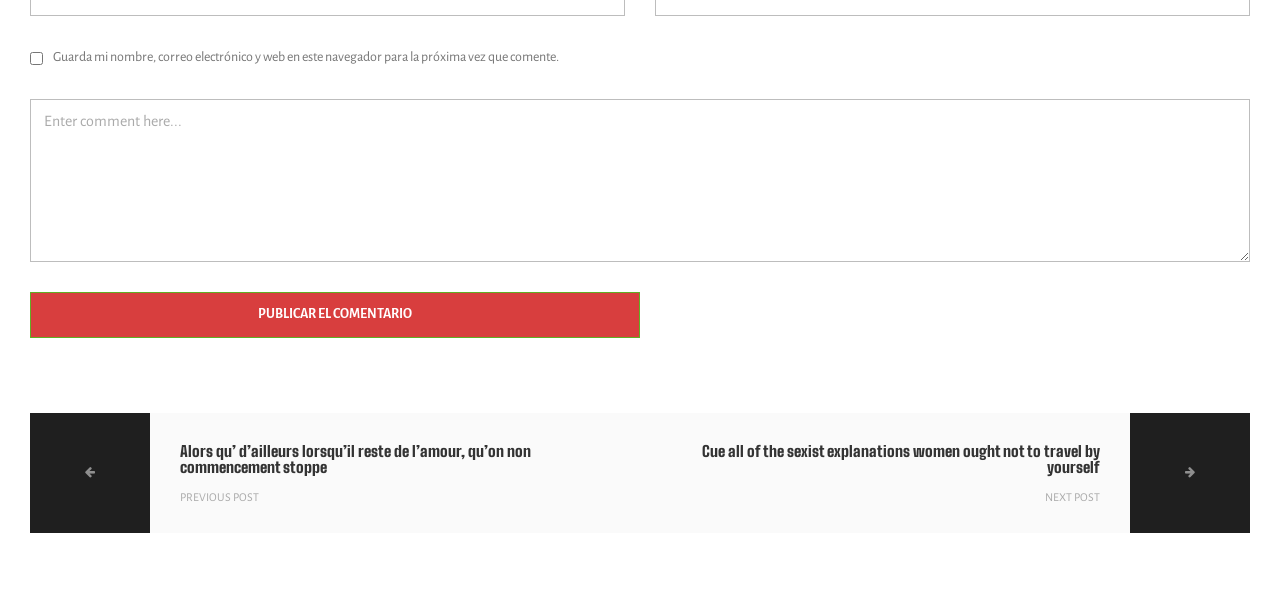How many posts are linked on the webpage?
Please provide a single word or phrase based on the screenshot.

2